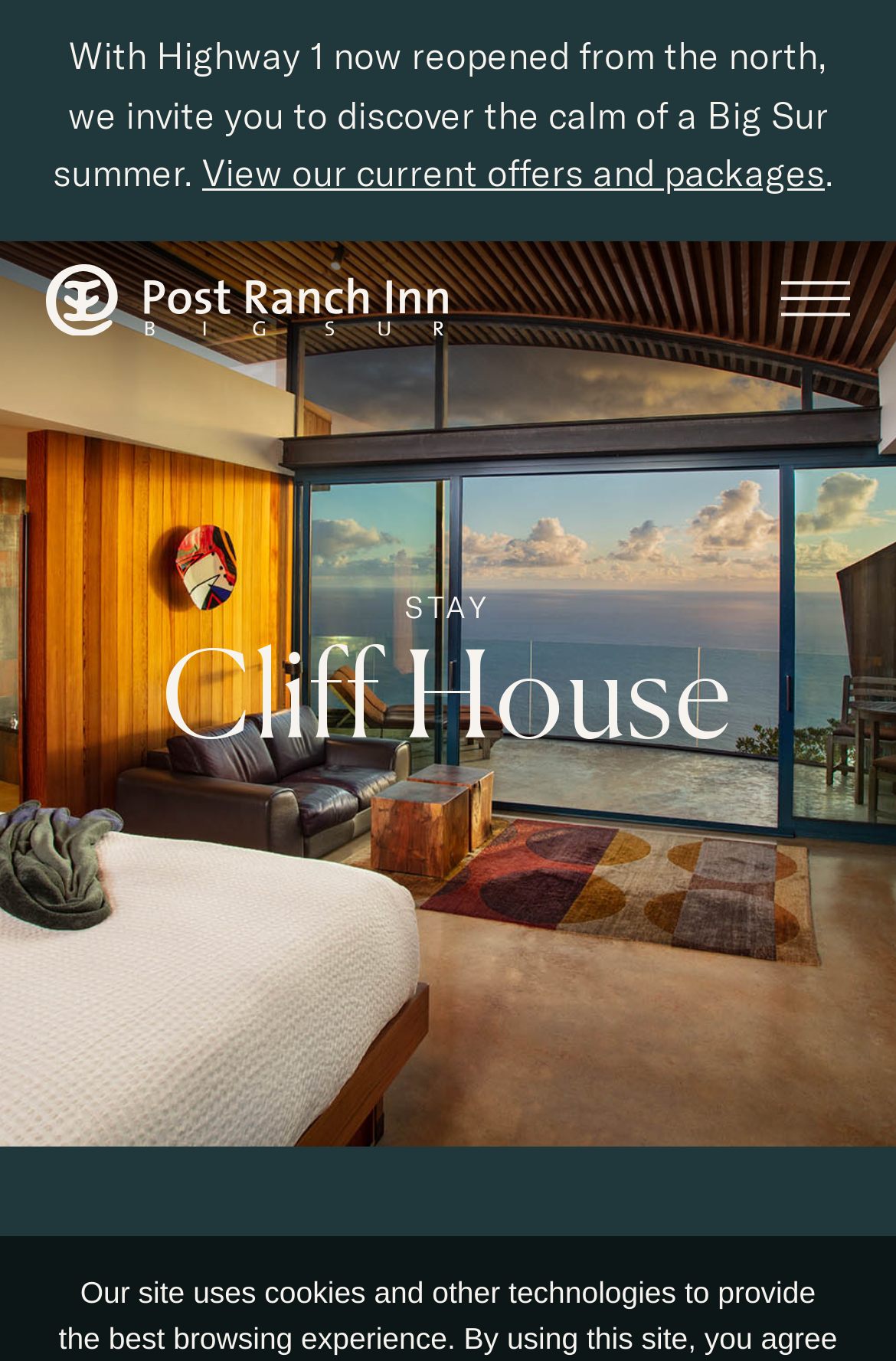How many images are on the webpage?
Give a single word or phrase as your answer by examining the image.

3